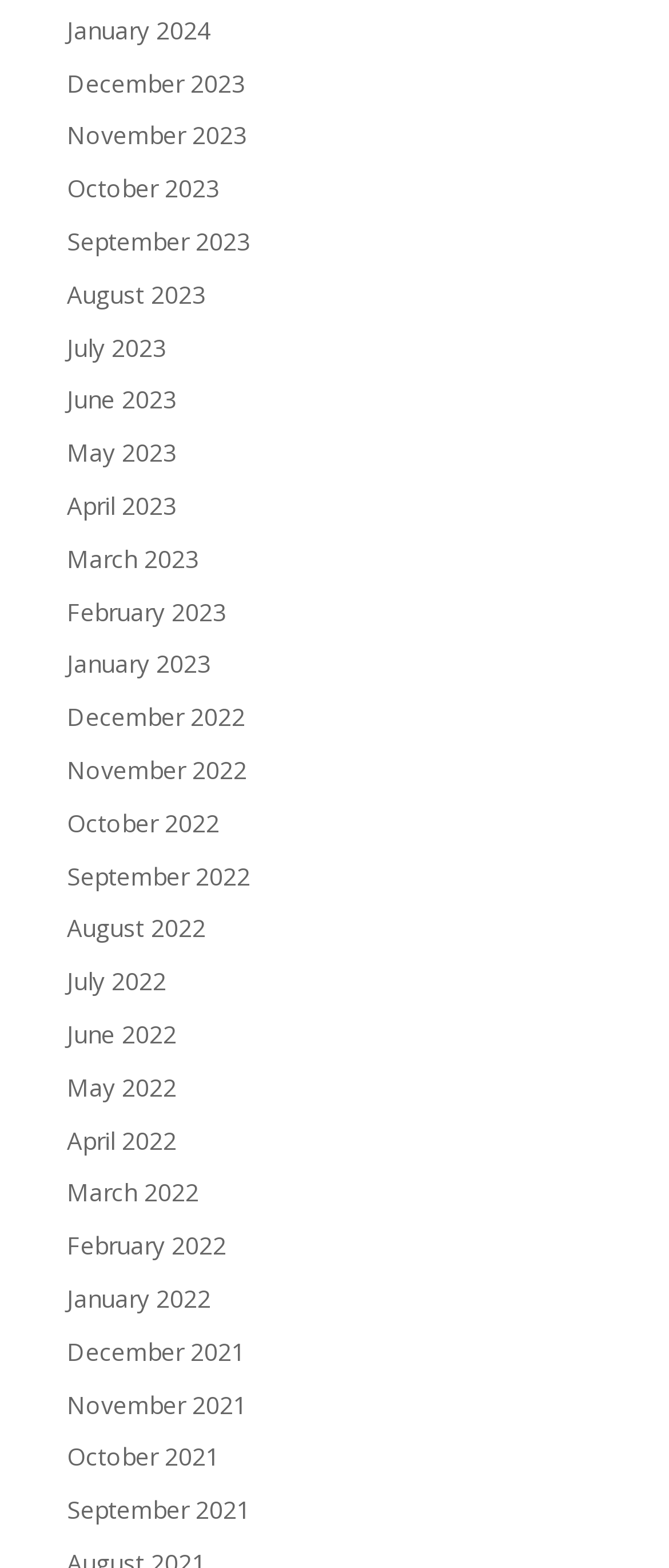Locate the bounding box coordinates of the area you need to click to fulfill this instruction: 'browse November 2023'. The coordinates must be in the form of four float numbers ranging from 0 to 1: [left, top, right, bottom].

[0.1, 0.076, 0.369, 0.097]